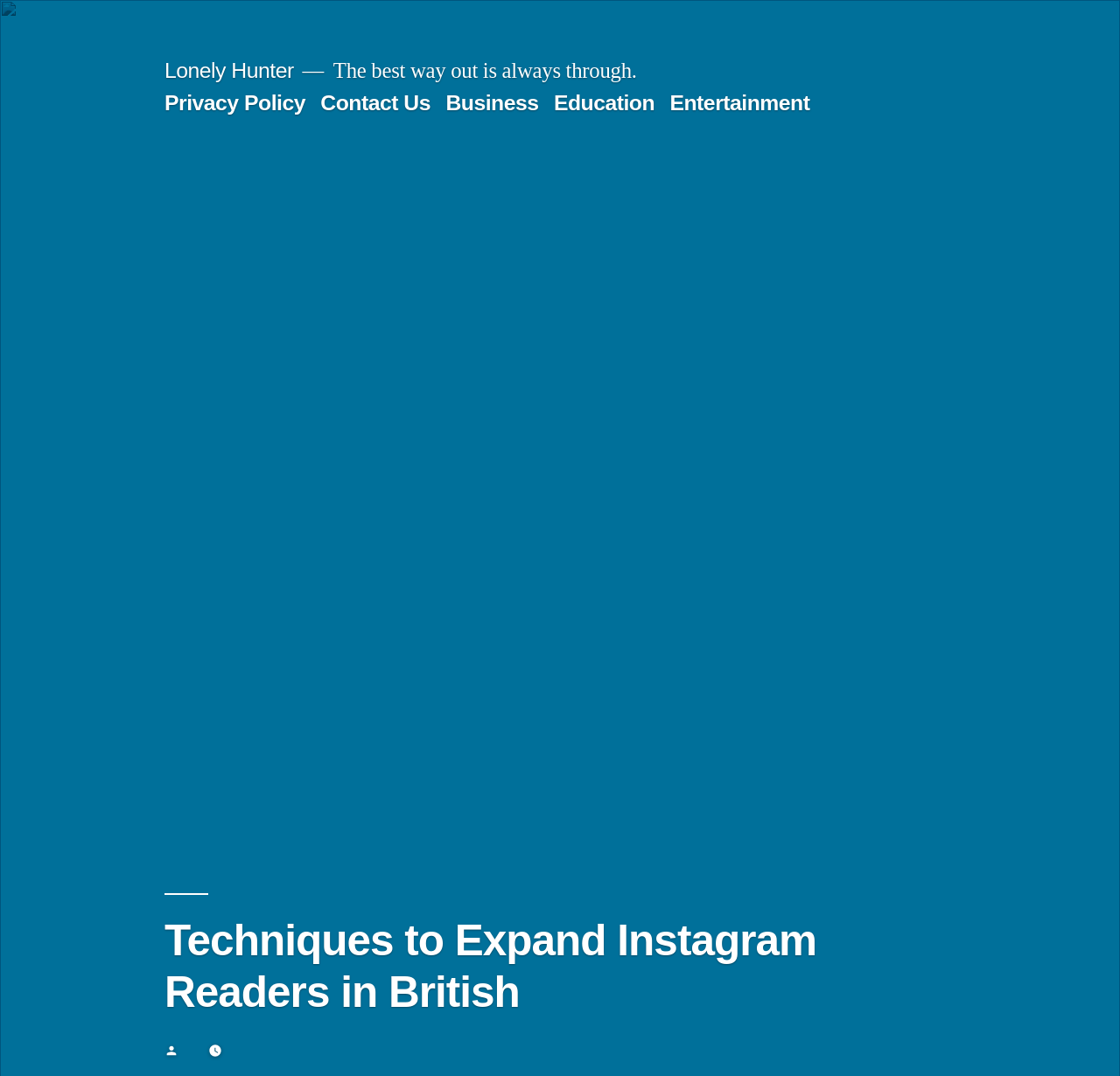Examine the screenshot and answer the question in as much detail as possible: What is the quote on the top?

I found the quote 'The best way out is always through.' on the top of the webpage, which is a StaticText element with bounding box coordinates [0.293, 0.054, 0.569, 0.079].